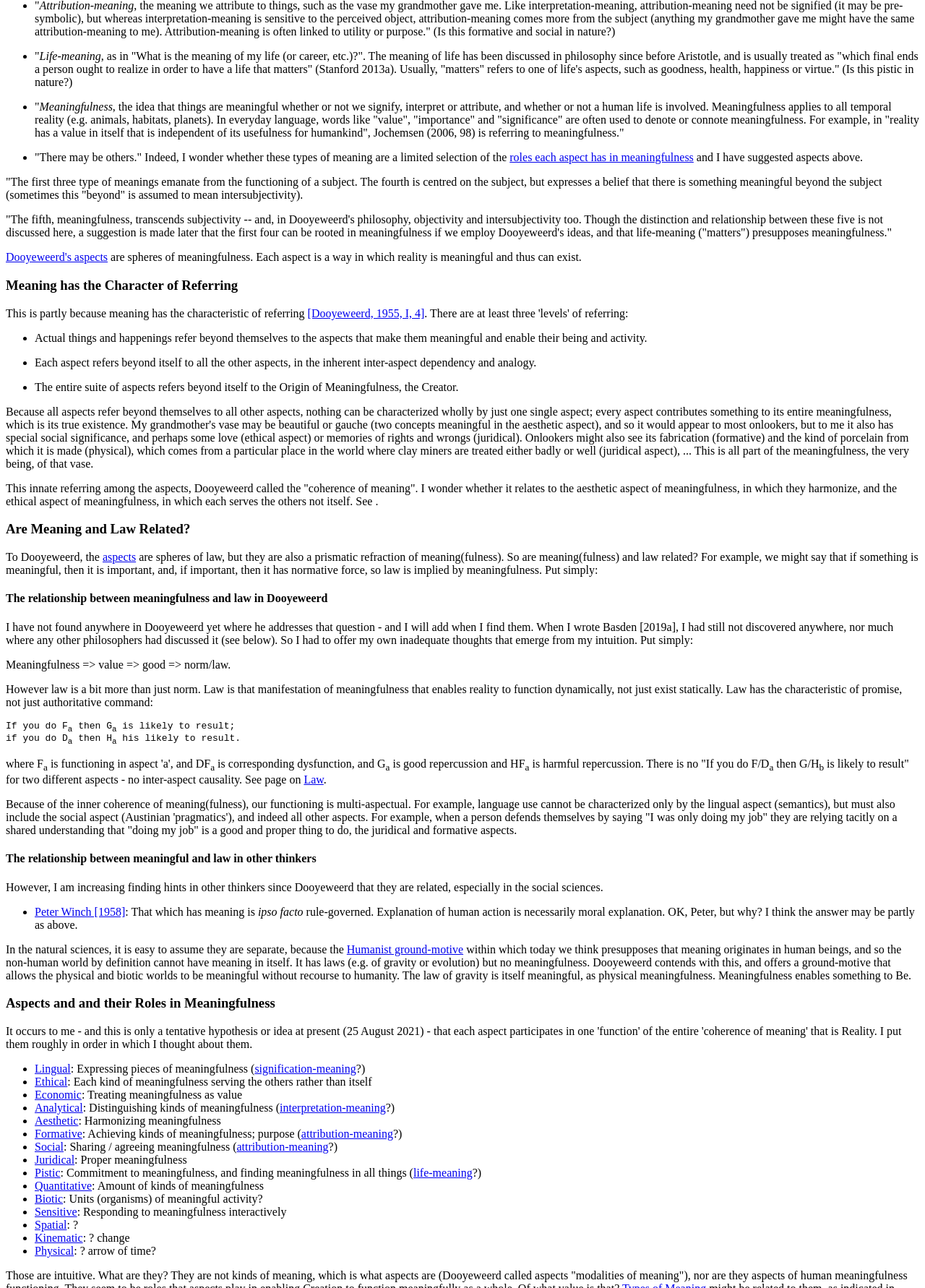What is the role of the lingual aspect in meaningfulness?
With the help of the image, please provide a detailed response to the question.

The lingual aspect plays a role in expressing pieces of meaningfulness, which is described in the text as 'Expressing pieces of meaningfulness (signification-meaning)'.